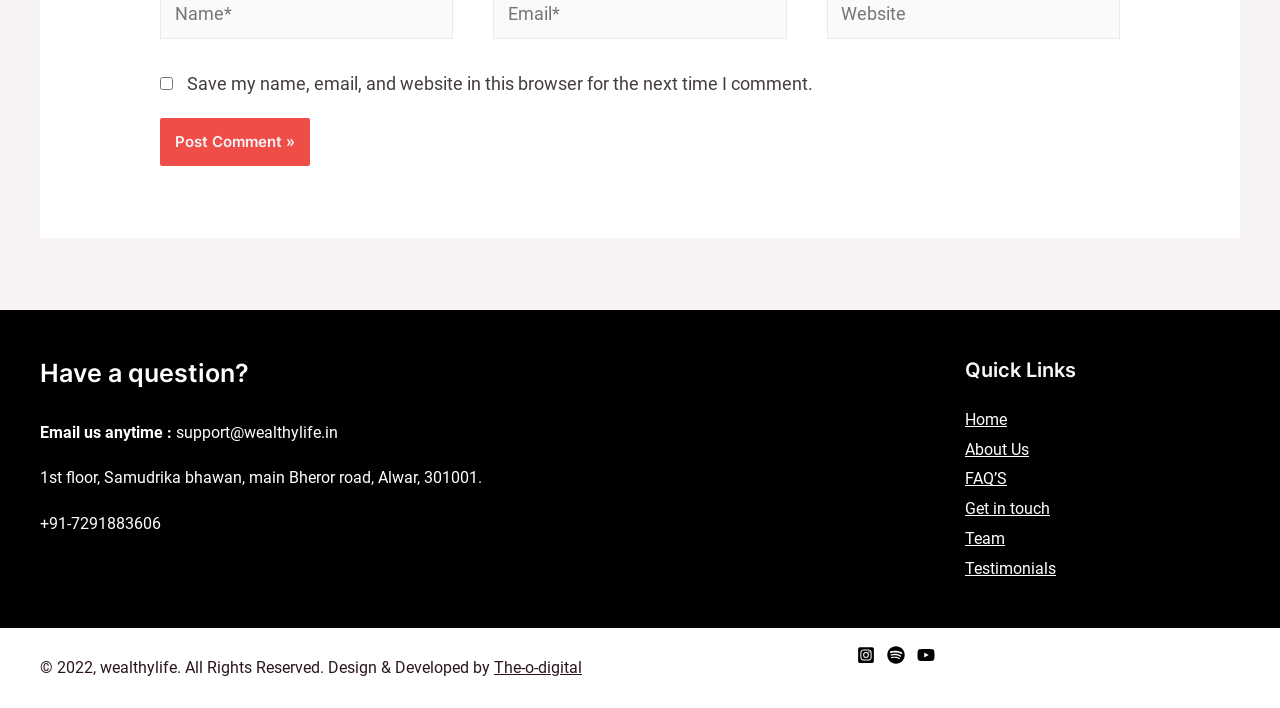Provide the bounding box coordinates for the area that should be clicked to complete the instruction: "Click the Post Comment button".

[0.125, 0.167, 0.242, 0.235]